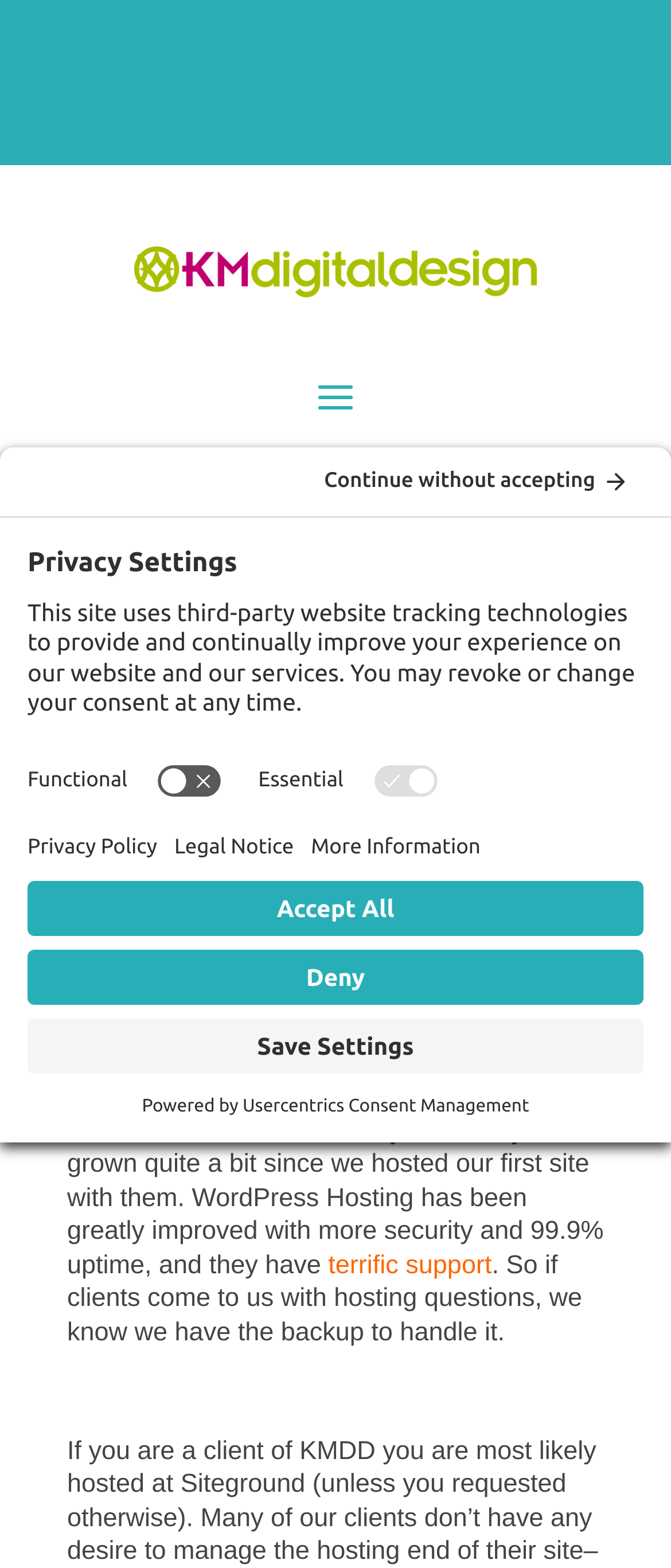Identify and extract the heading text of the webpage.

Accessing your web hosting account